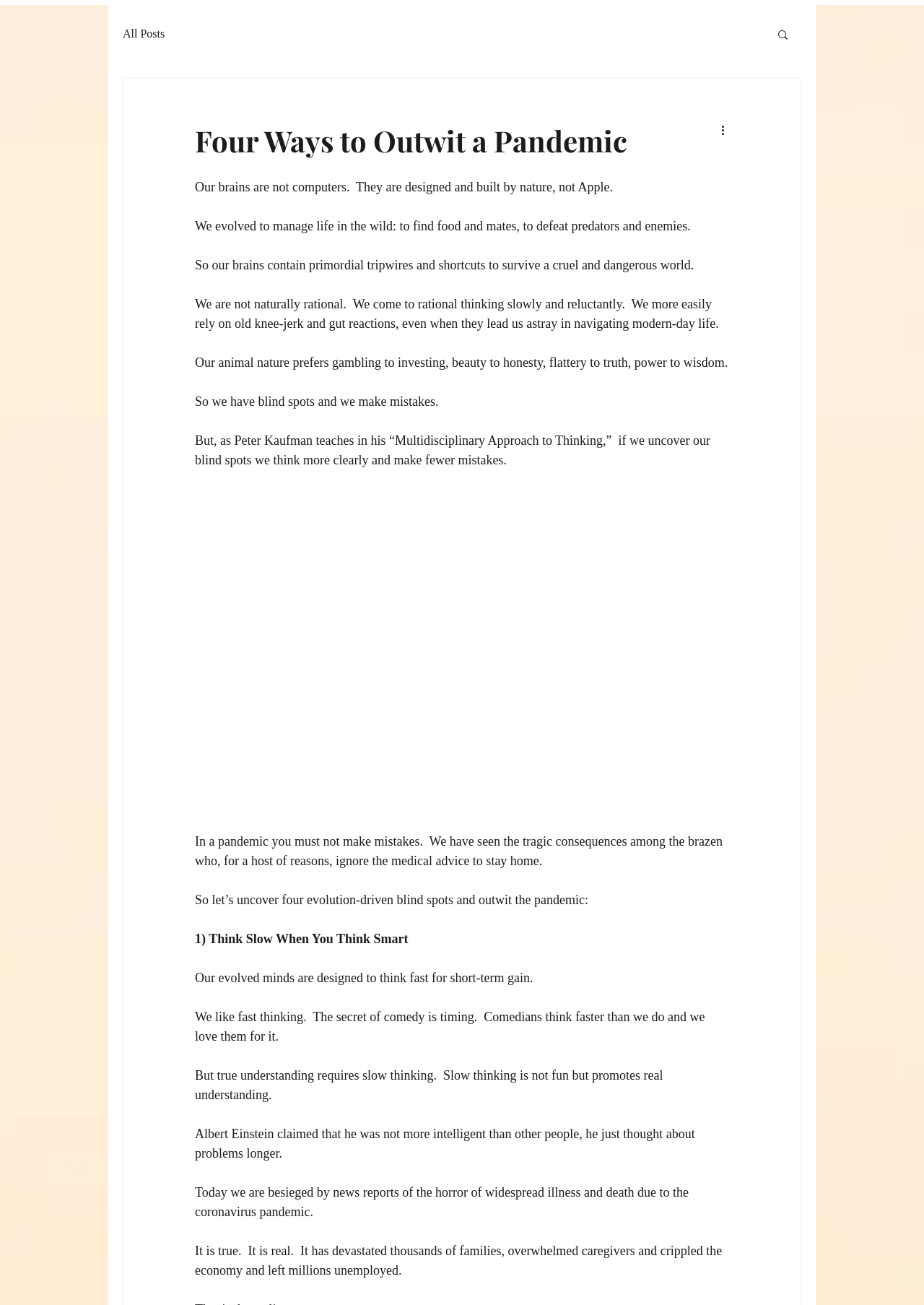What is the first blind spot mentioned? Using the information from the screenshot, answer with a single word or phrase.

Think Slow When You Think Smart